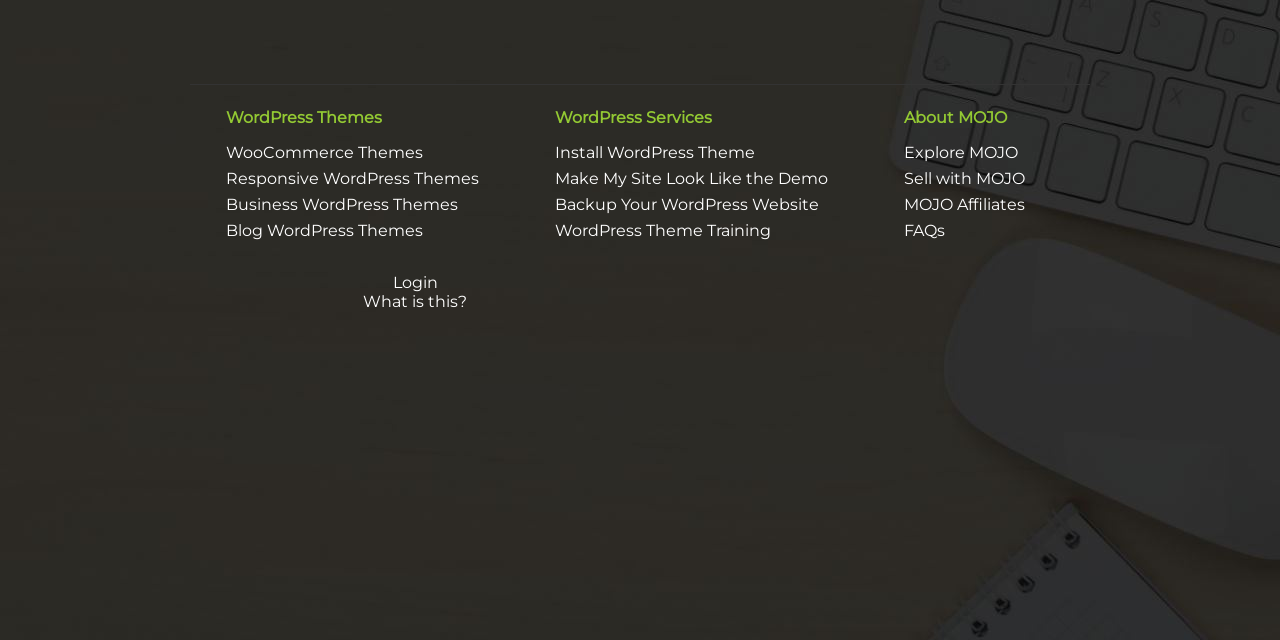Extract the bounding box coordinates of the UI element described: "Blog WordPress Themes". Provide the coordinates in the format [left, top, right, bottom] with values ranging from 0 to 1.

[0.177, 0.346, 0.33, 0.375]